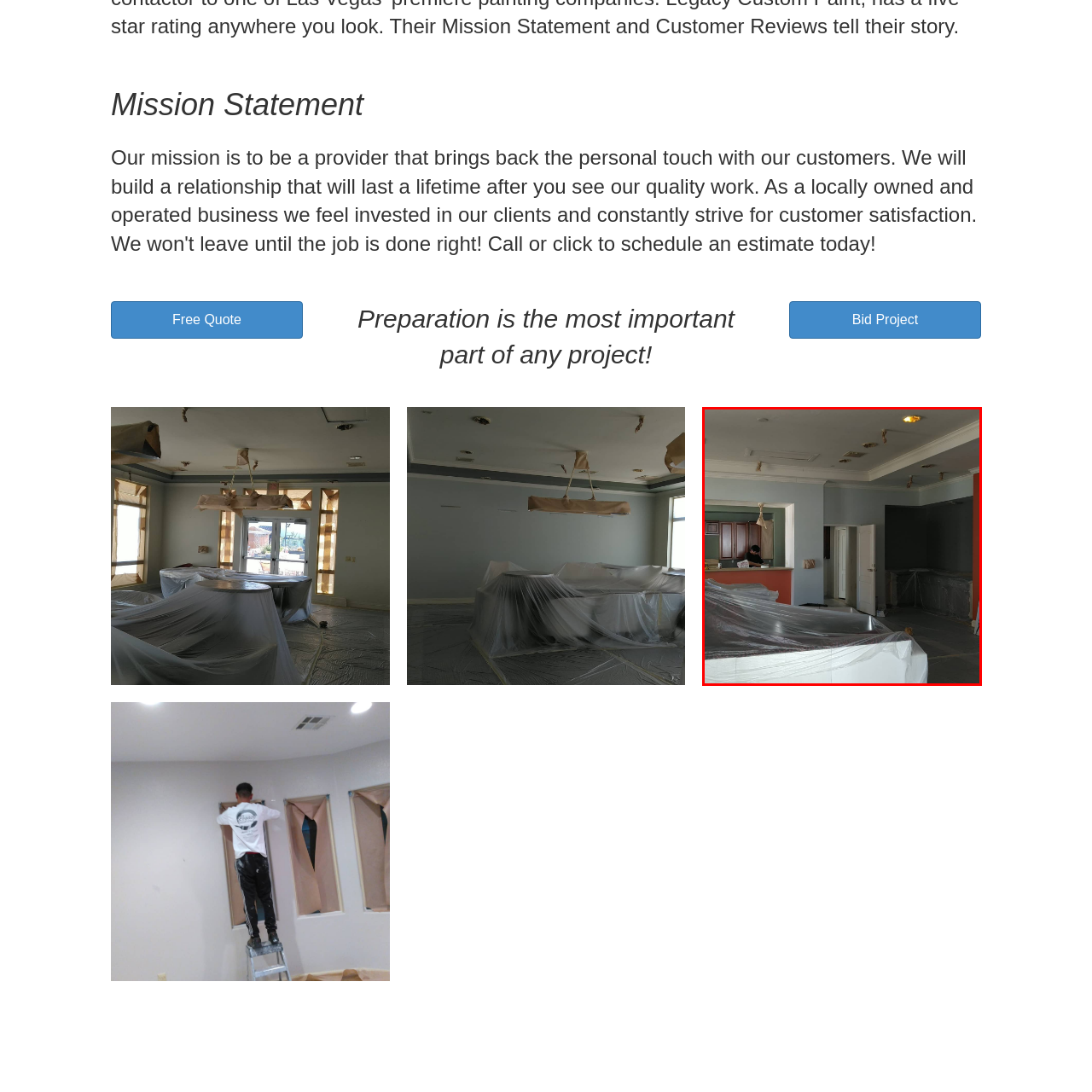Direct your attention to the zone enclosed by the orange box, What is covering the countertop? 
Give your response in a single word or phrase.

Plastic sheeting